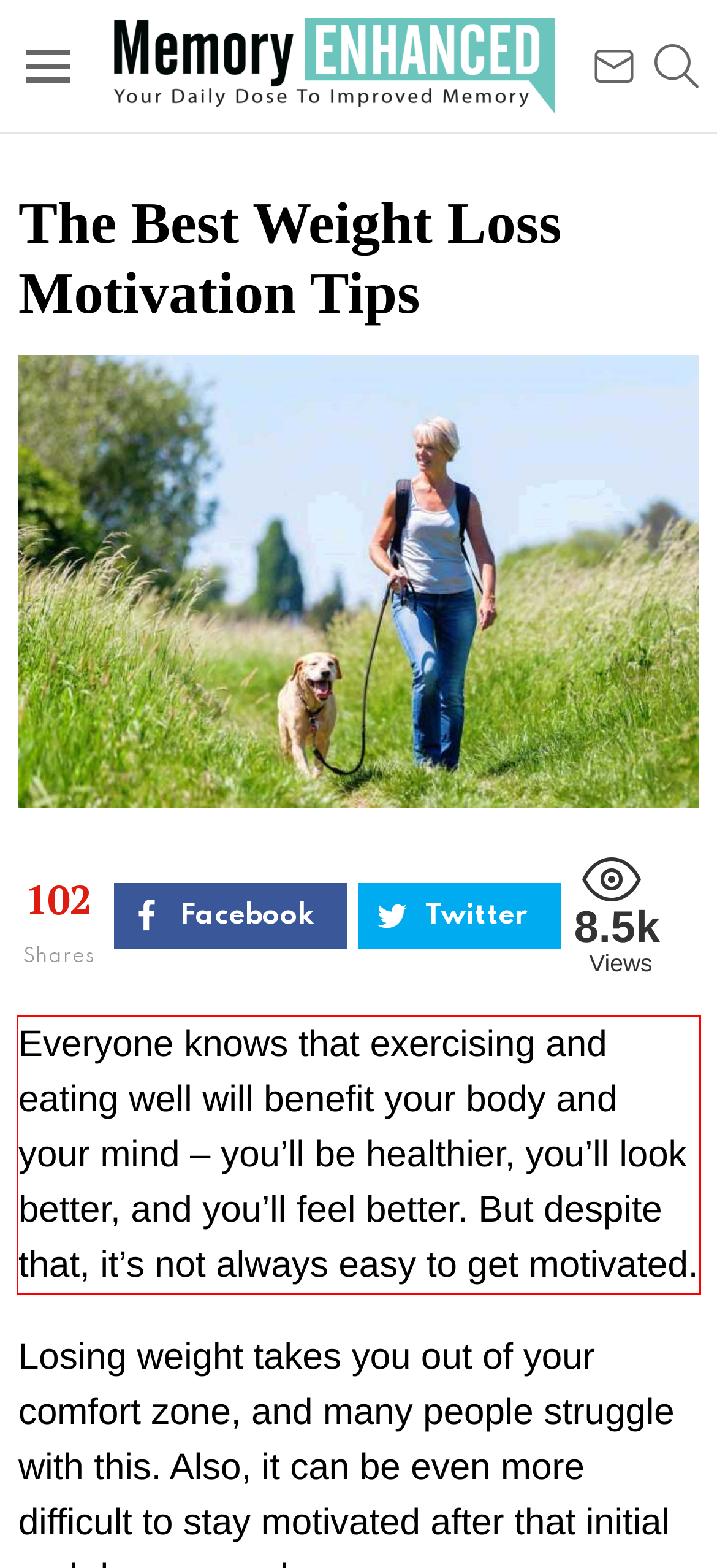The screenshot you have been given contains a UI element surrounded by a red rectangle. Use OCR to read and extract the text inside this red rectangle.

Everyone knows that exercising and eating well will benefit your body and your mind – you’ll be healthier, you’ll look better, and you’ll feel better. But despite that, it’s not always easy to get motivated.